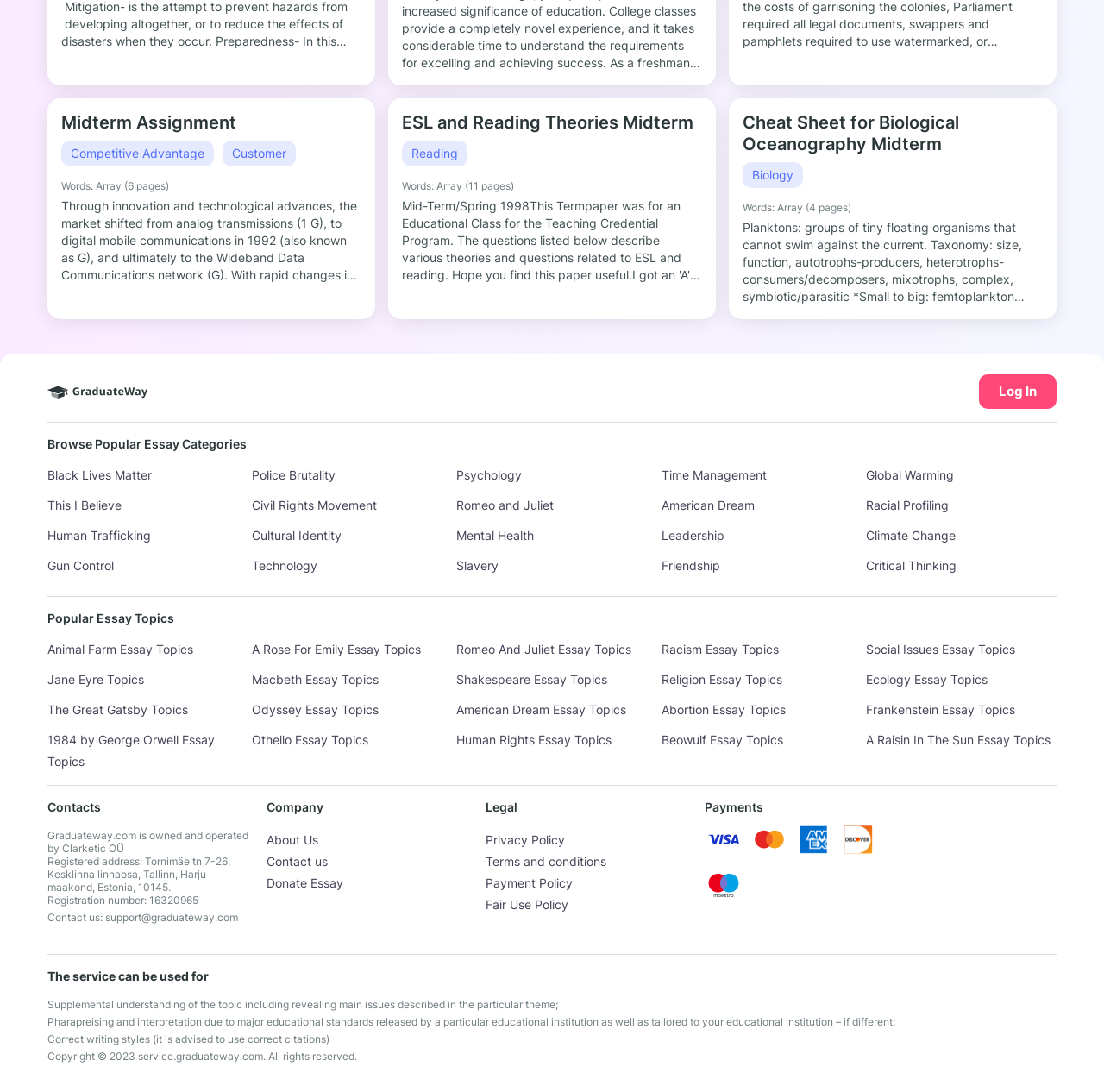Can you find the bounding box coordinates for the element to click on to achieve the instruction: "Click on the 'Midterm Assignment' link"?

[0.055, 0.103, 0.214, 0.122]